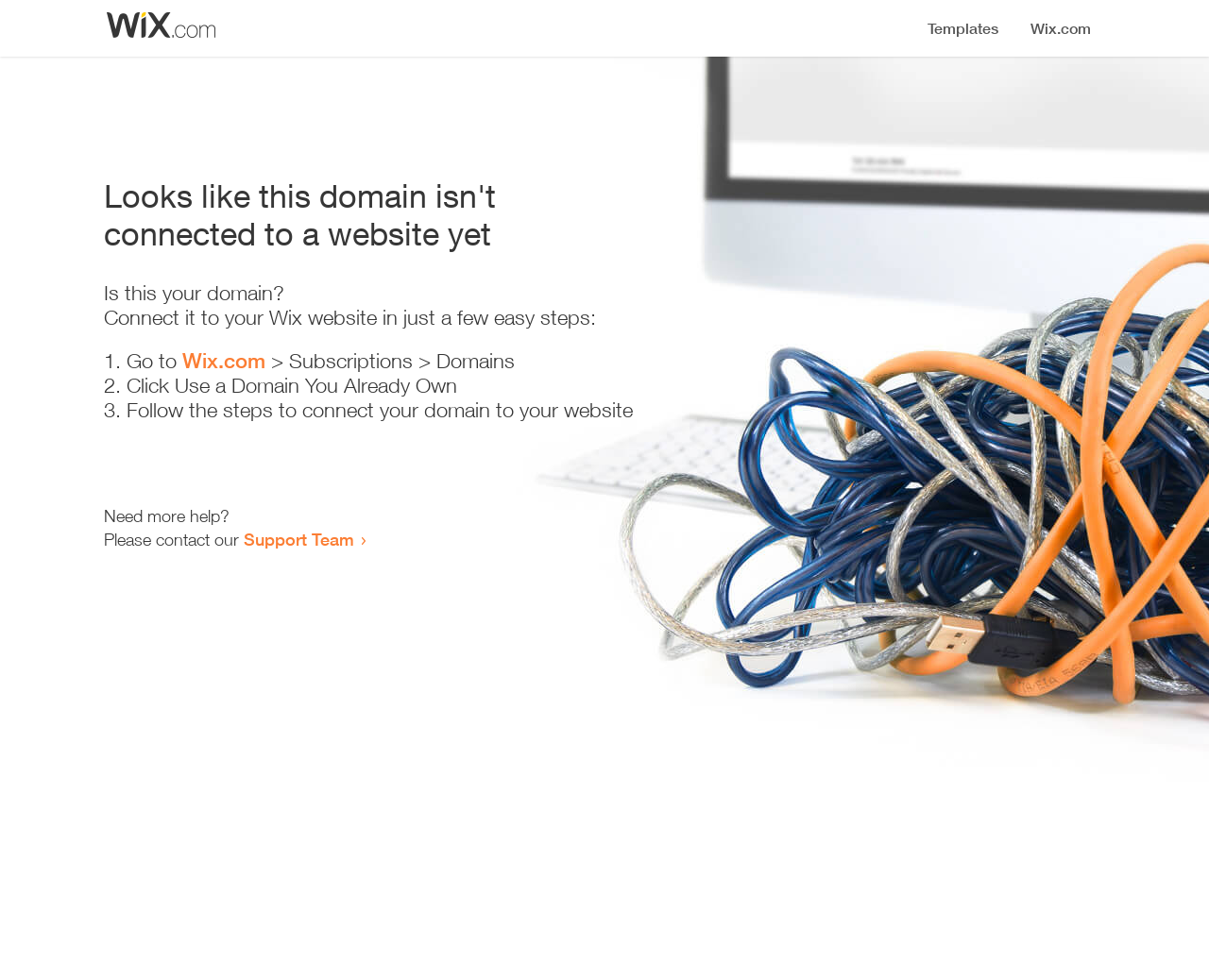Identify the bounding box coordinates of the HTML element based on this description: "Support Team".

[0.202, 0.539, 0.293, 0.561]